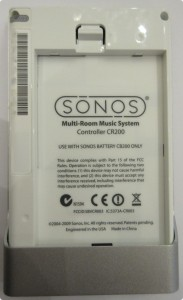What is the purpose of the tamper-proof label?
Could you answer the question in a detailed manner, providing as much information as possible?

The tamper-proof label is present to emphasize the manufacturer's effort to maintain the product's integrity, ensuring that the device is not tampered with and remains in its original condition.